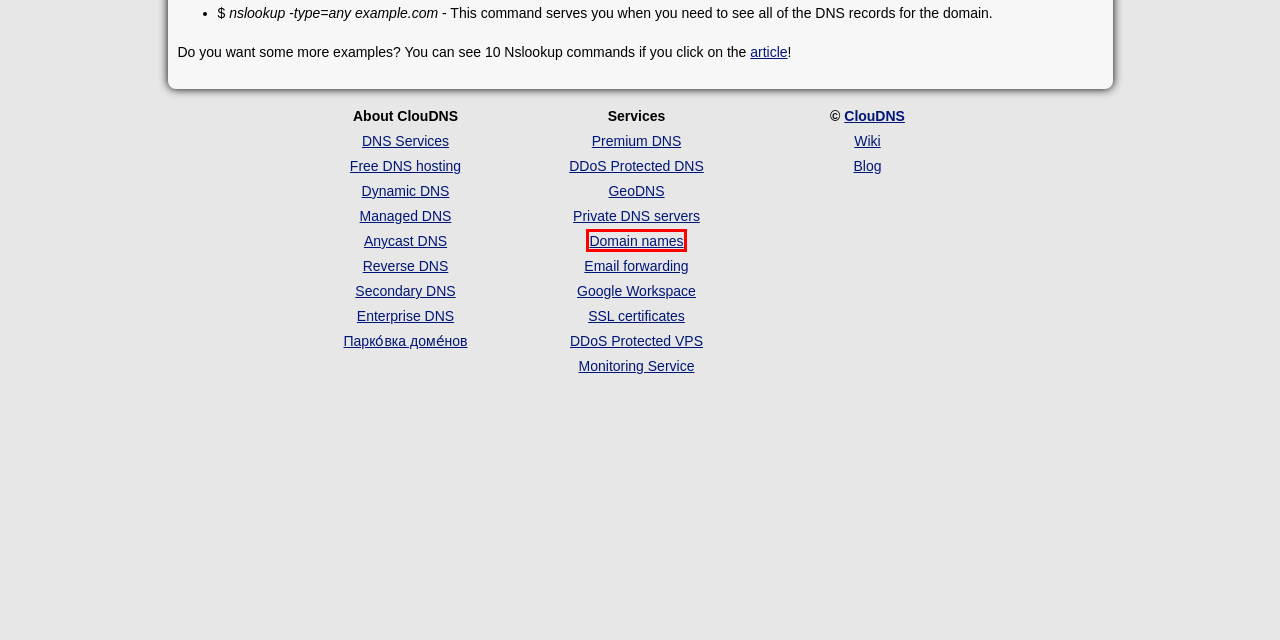You have a screenshot of a webpage, and a red bounding box highlights an element. Select the webpage description that best fits the new page after clicking the element within the bounding box. Options are:
A. Buy SSL Certificates Cheap | ClouDNS
B. Free Monitoring Service | ClouDNS
C. Private DNS Servers | ClouDNS
D. Cheap Domain Names | ClouDNS
E. Premium DNS hosting plans. Test for Free | ClouDNS
F. Email Forwarding service | One forever free Email Forward | ClouDNS
G. Secondary DNS Services. Test for Free | ClouDNS
H. Free Dynamic DNS service | ClouDNS

D